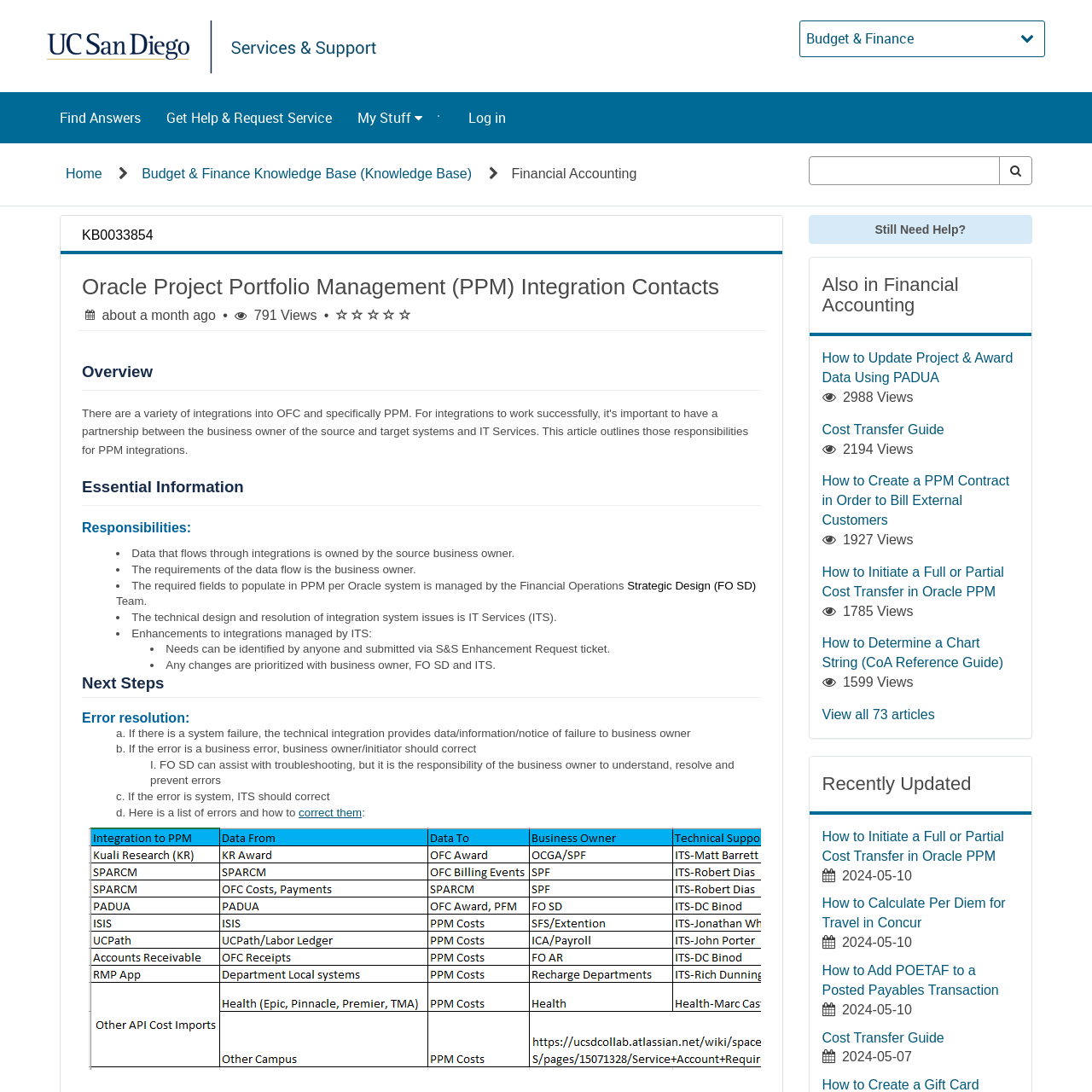How many articles are there in the 'Also in Financial Accounting' section?
Look at the screenshot and give a one-word or phrase answer.

5